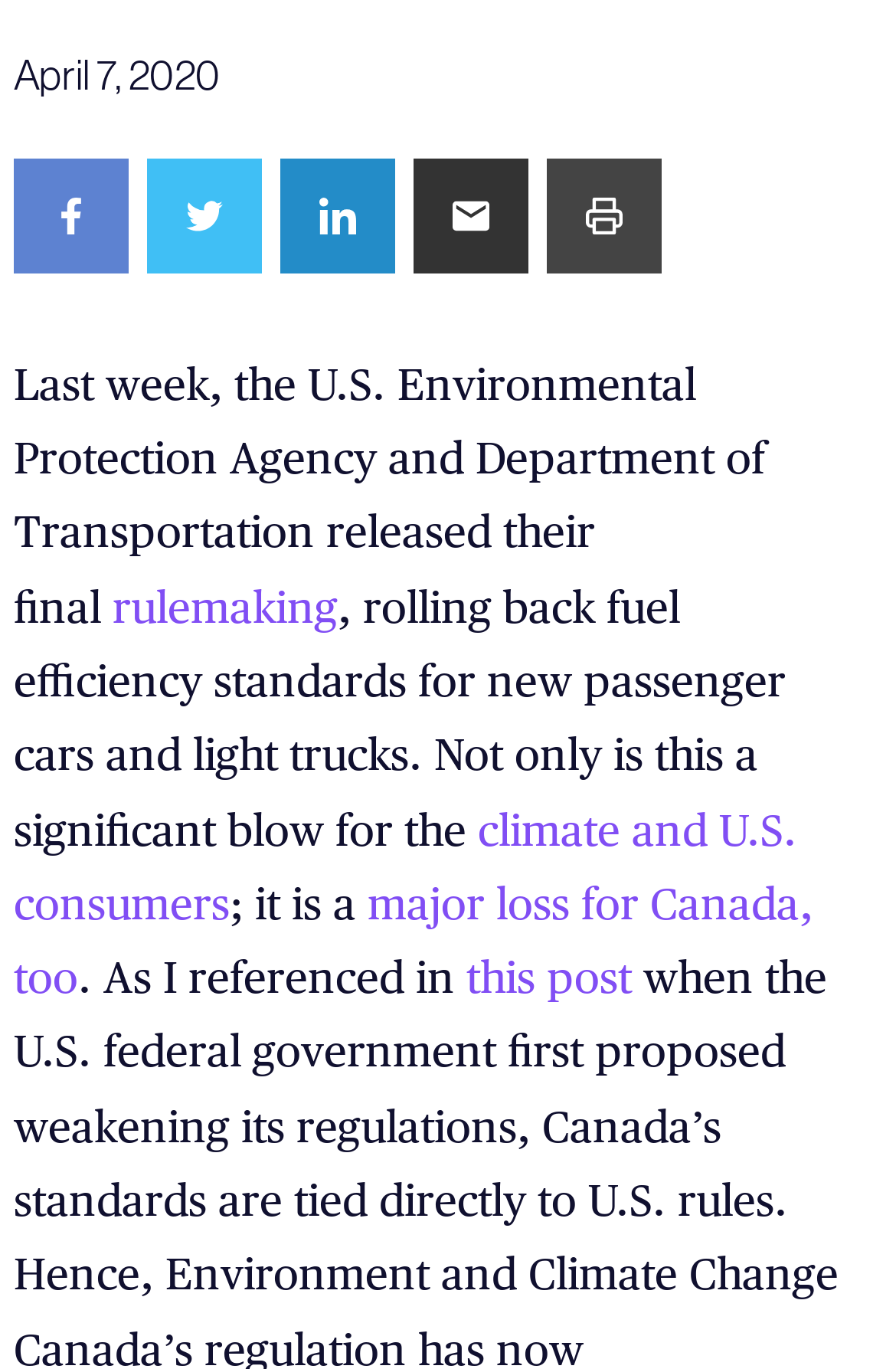Locate the UI element described by this post in the provided webpage screenshot. Return the bounding box coordinates in the format (top-left x, top-left y, bottom-right x, bottom-right y), ensuring all values are between 0 and 1.

[0.521, 0.695, 0.705, 0.732]